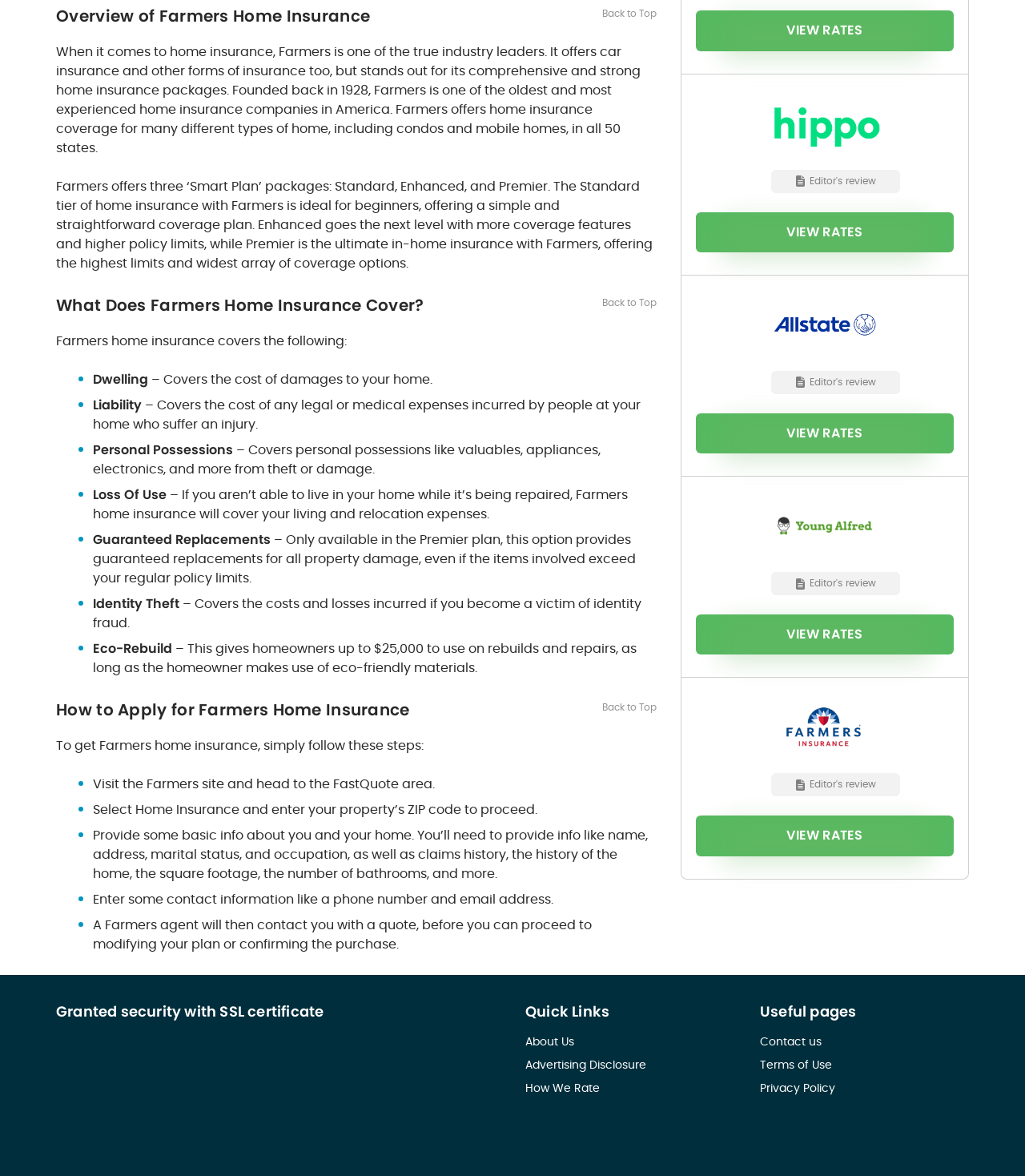Identify the bounding box coordinates for the UI element described as follows: "alt="hippo_logo-H"". Ensure the coordinates are four float numbers between 0 and 1, formatted as [left, top, right, bottom].

[0.746, 0.08, 0.863, 0.131]